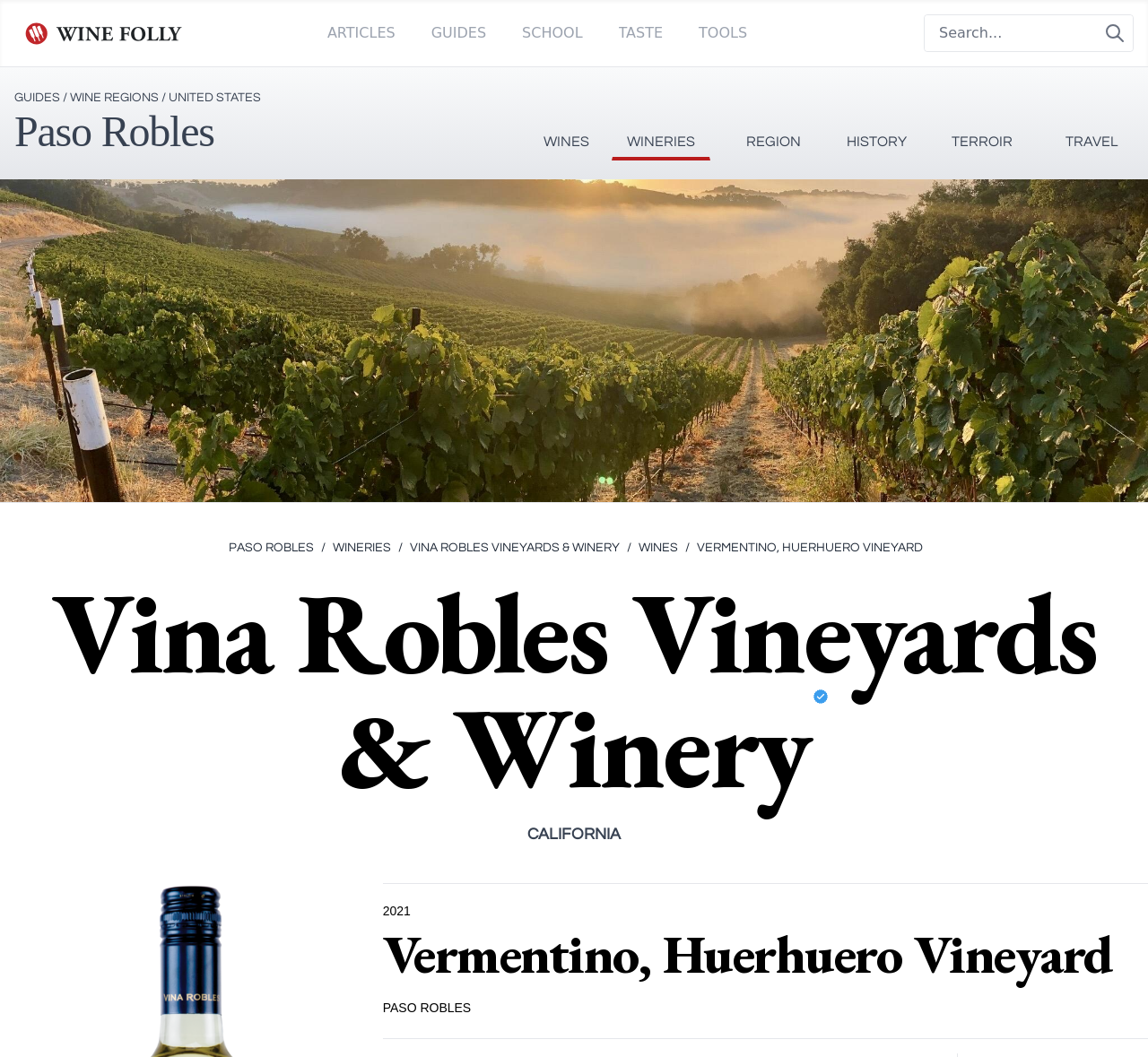Please find the bounding box coordinates of the element's region to be clicked to carry out this instruction: "View the book details".

None